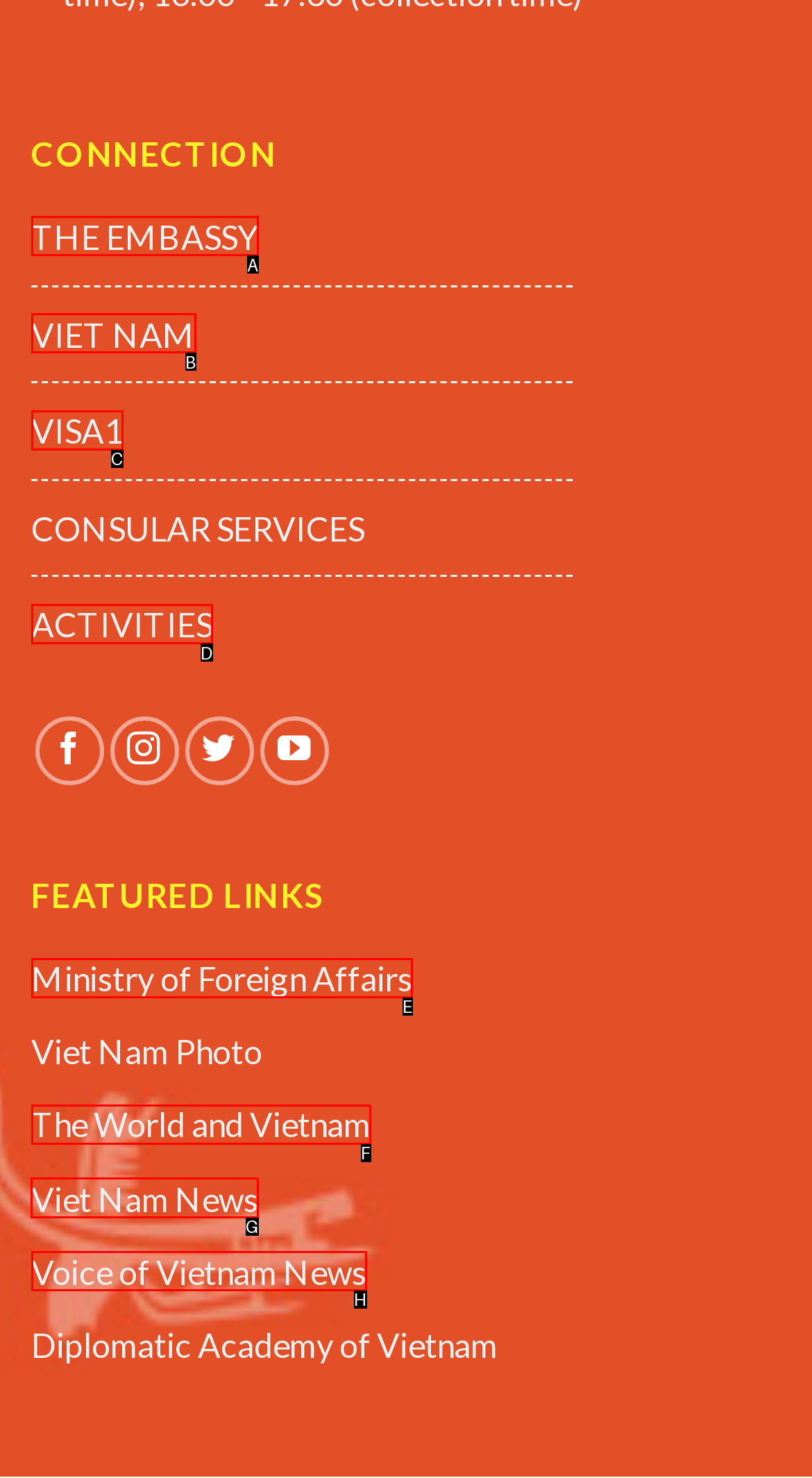Select the letter of the UI element that matches this task: Read news from Viet Nam News
Provide the answer as the letter of the correct choice.

G